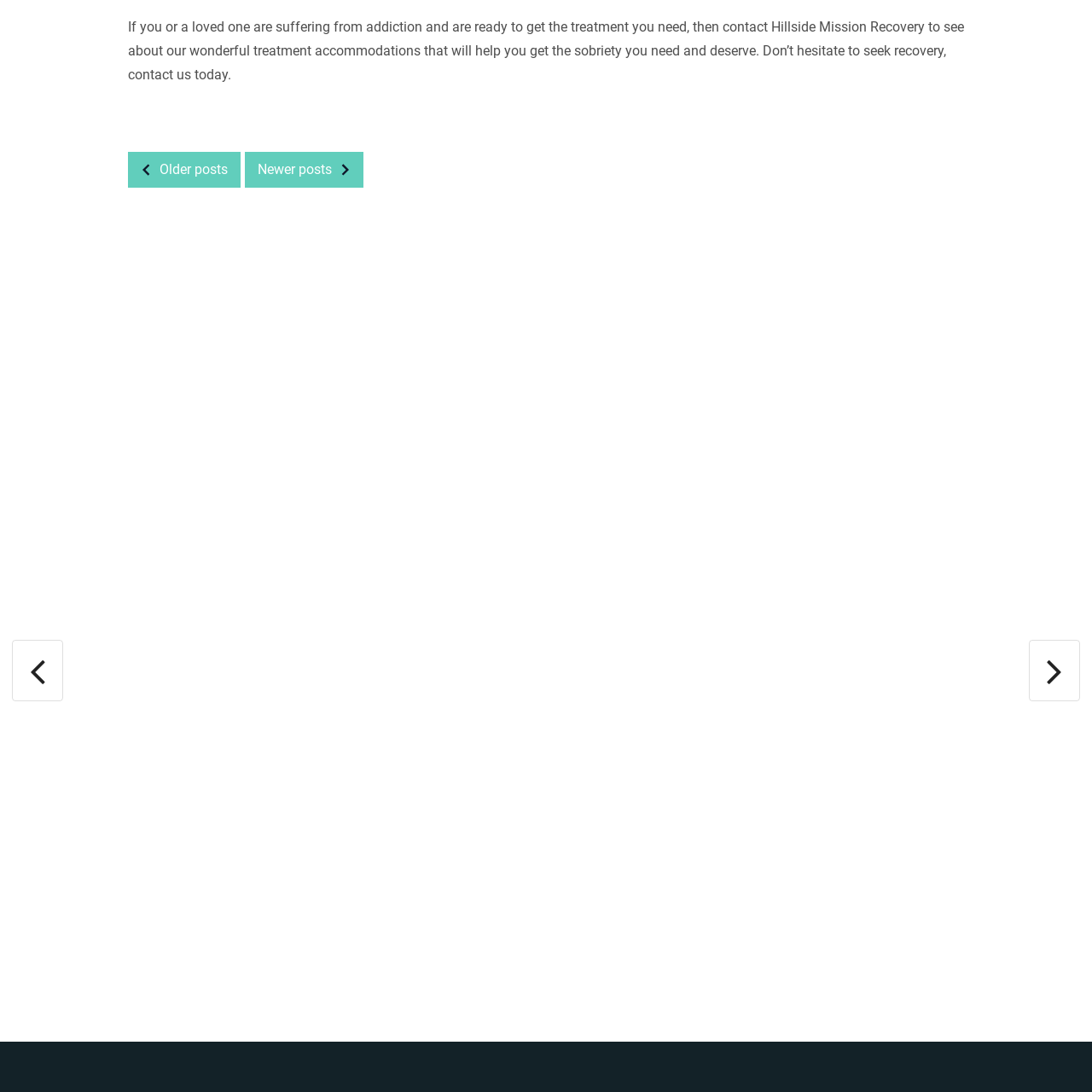Check the highlighted part in pink, What is the goal of the webpage? 
Use a single word or phrase for your answer.

Encouraging individuals to seek help